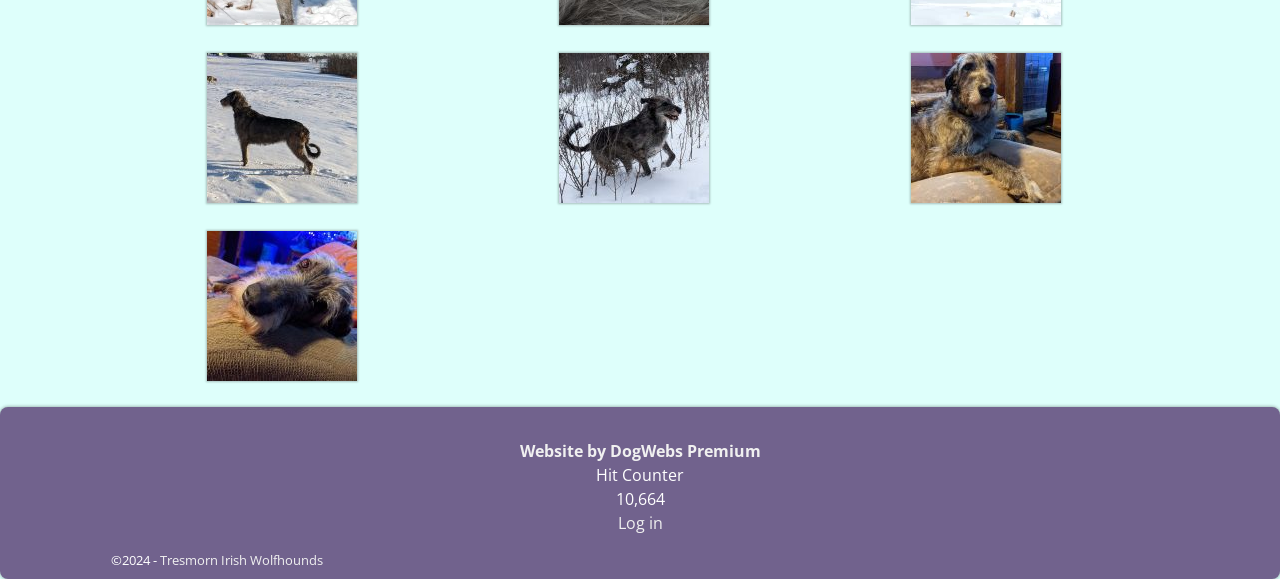Answer in one word or a short phrase: 
How many links are in the top row?

3